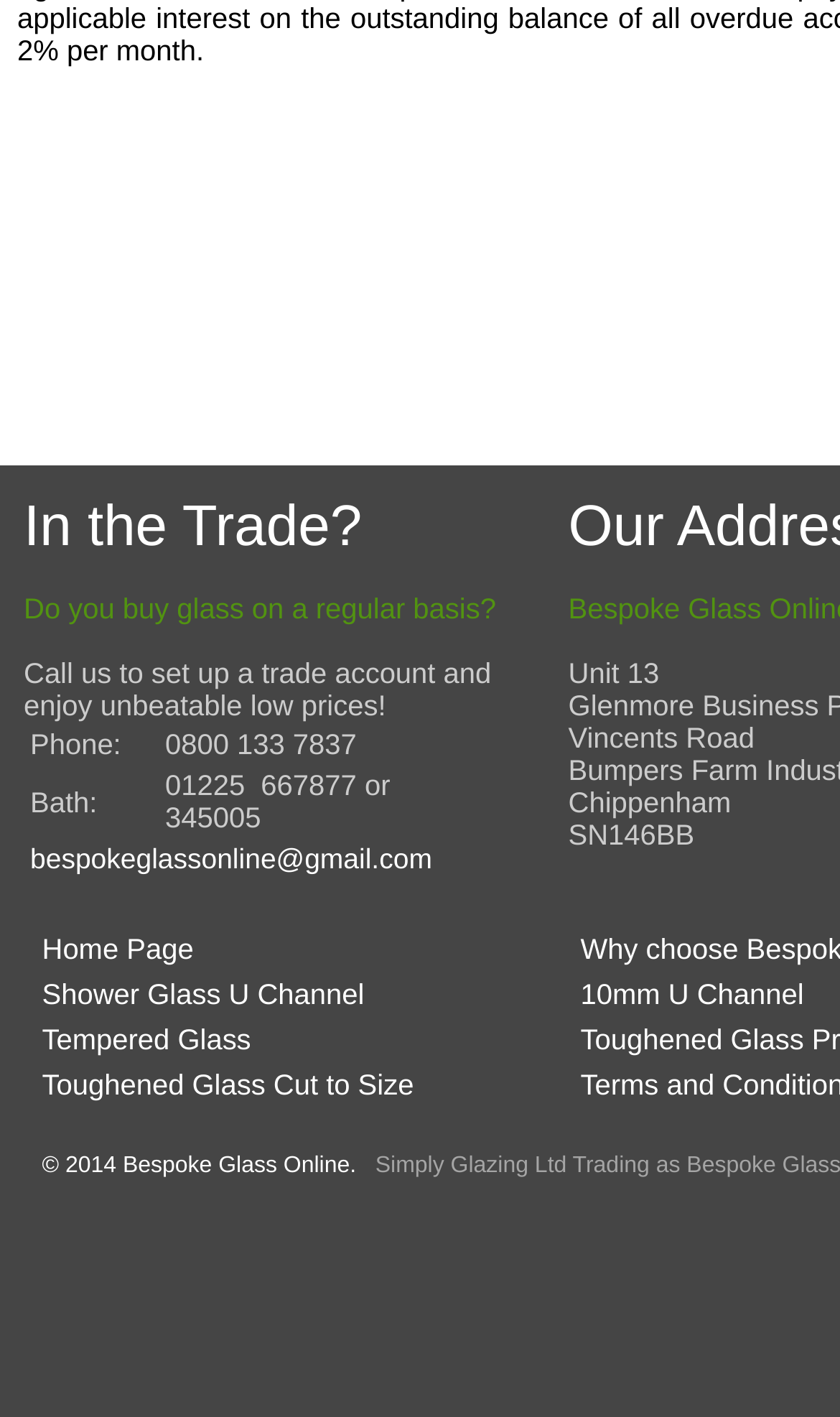Provide a one-word or short-phrase response to the question:
What is the address of the company?

Unit 13, Vincents Road, Chippenham, SN146BB